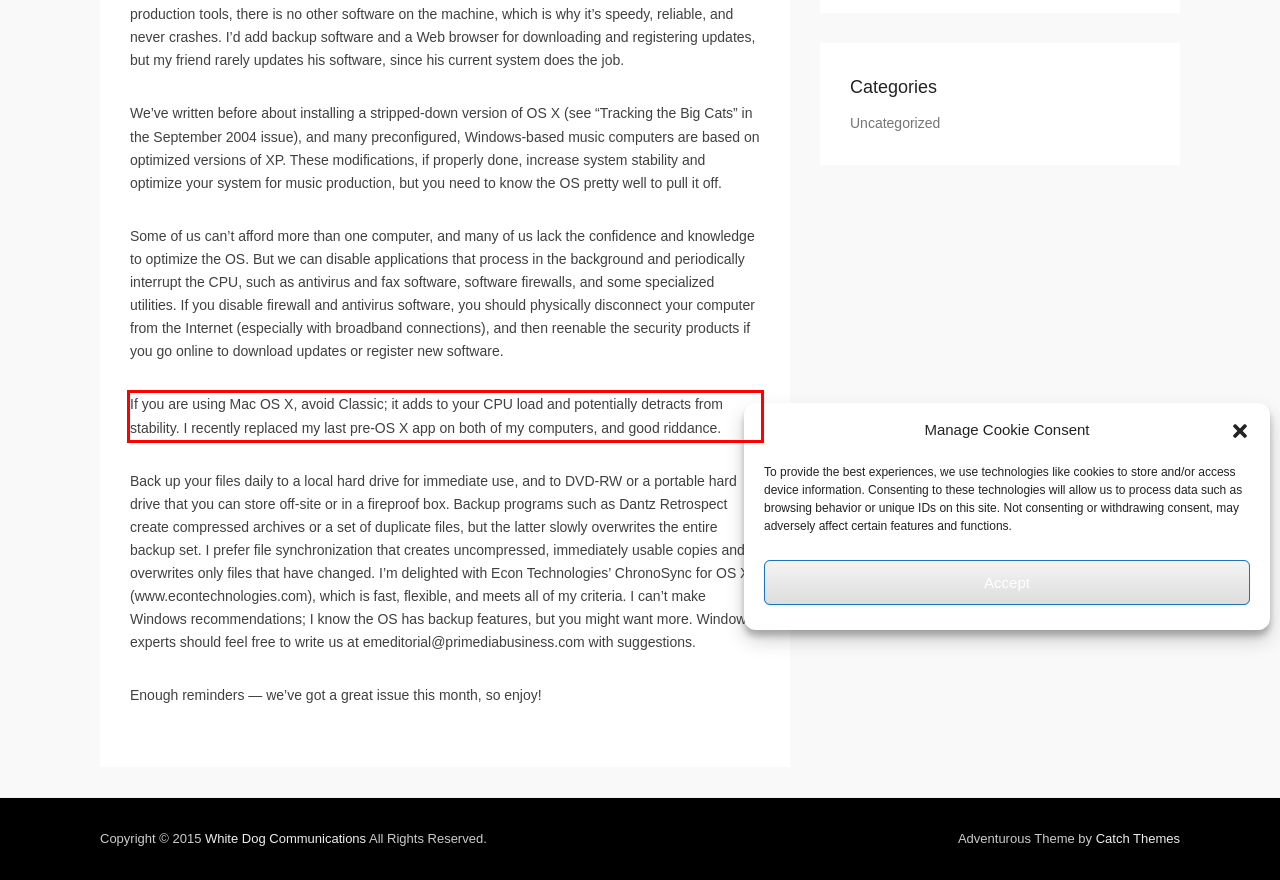Analyze the screenshot of the webpage and extract the text from the UI element that is inside the red bounding box.

If you are using Mac OS X, avoid Classic; it adds to your CPU load and potentially detracts from stability. I recently replaced my last pre-OS X app on both of my computers, and good riddance.